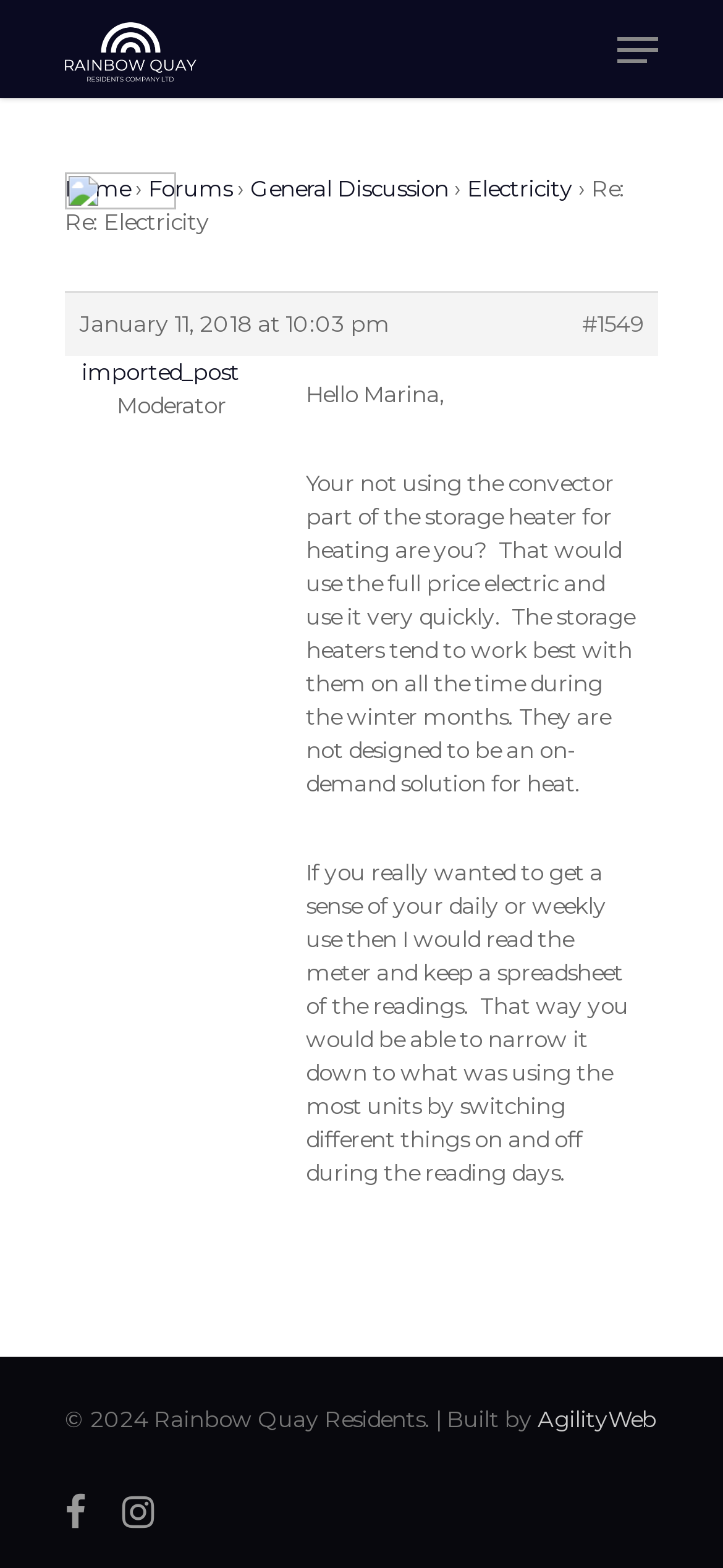Using the given description, provide the bounding box coordinates formatted as (top-left x, top-left y, bottom-right x, bottom-right y), with all values being floating point numbers between 0 and 1. Description: Electricity

[0.646, 0.111, 0.792, 0.129]